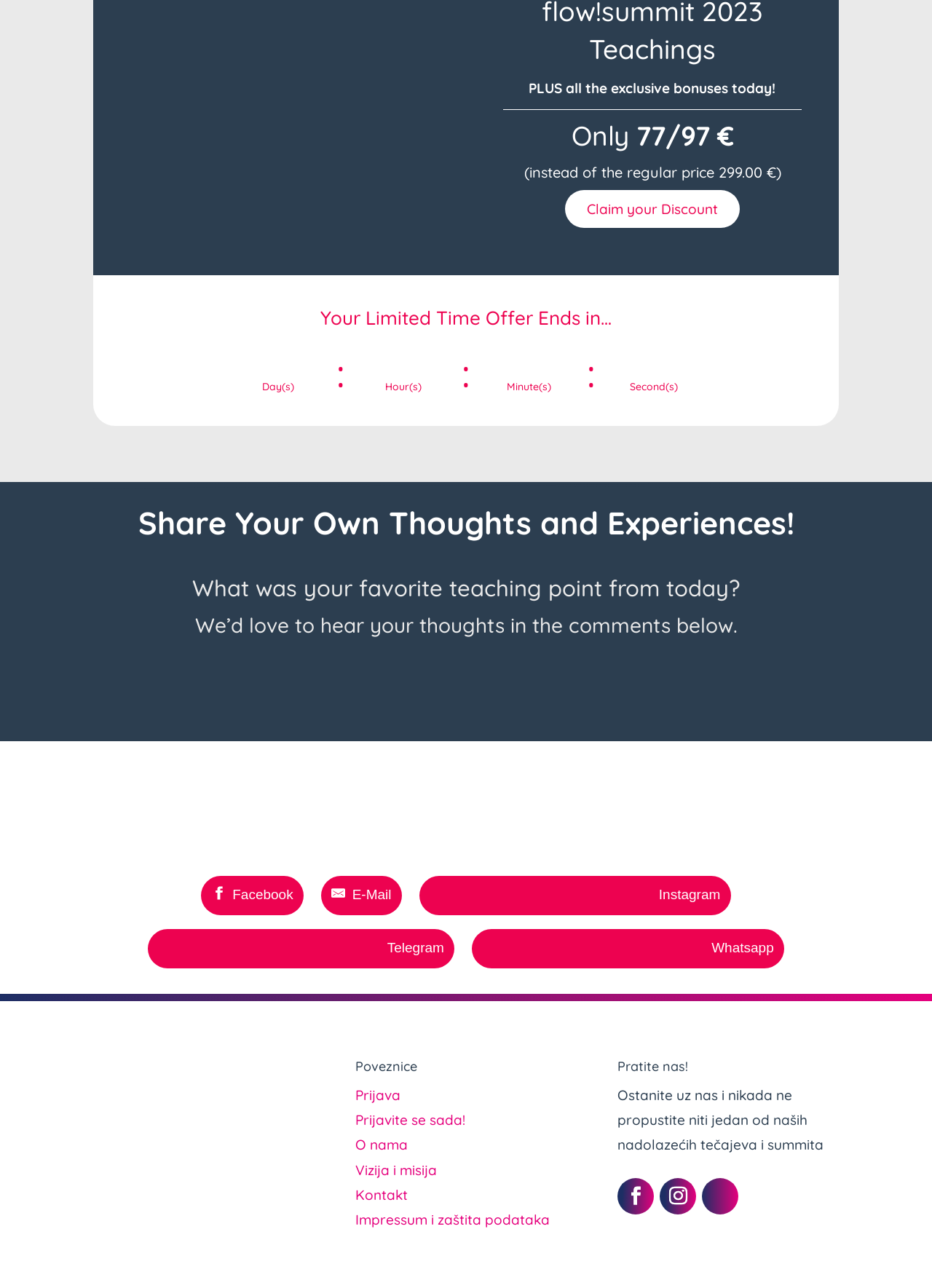What social media platforms can I share this content on?
Based on the image, provide a one-word or brief-phrase response.

Facebook, E-Mail, Instagram, Telegram, Whatsapp